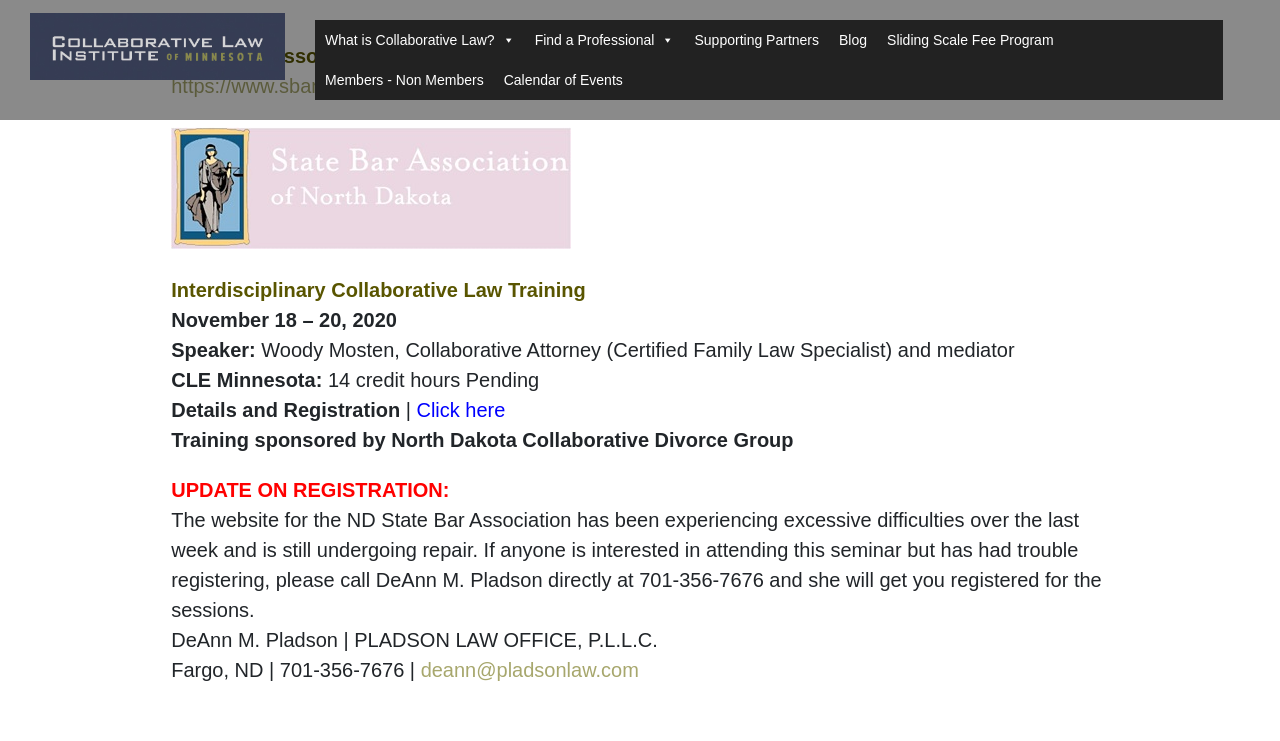What is the name of the association? Based on the screenshot, please respond with a single word or phrase.

State Bar Association of North Dakota